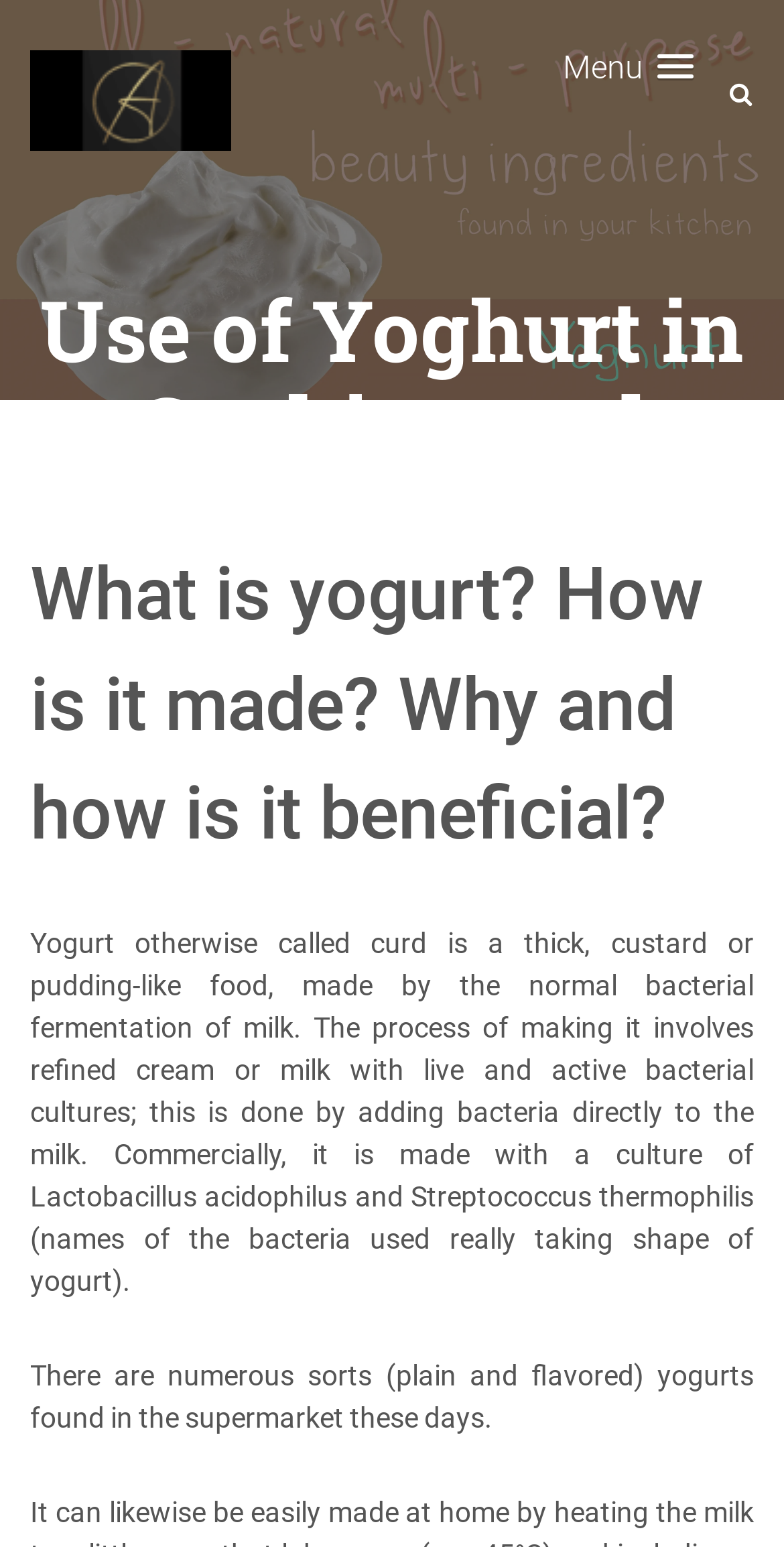Locate the heading on the webpage and return its text.

Use of Yoghurt in Cooking and Beauty Treatment